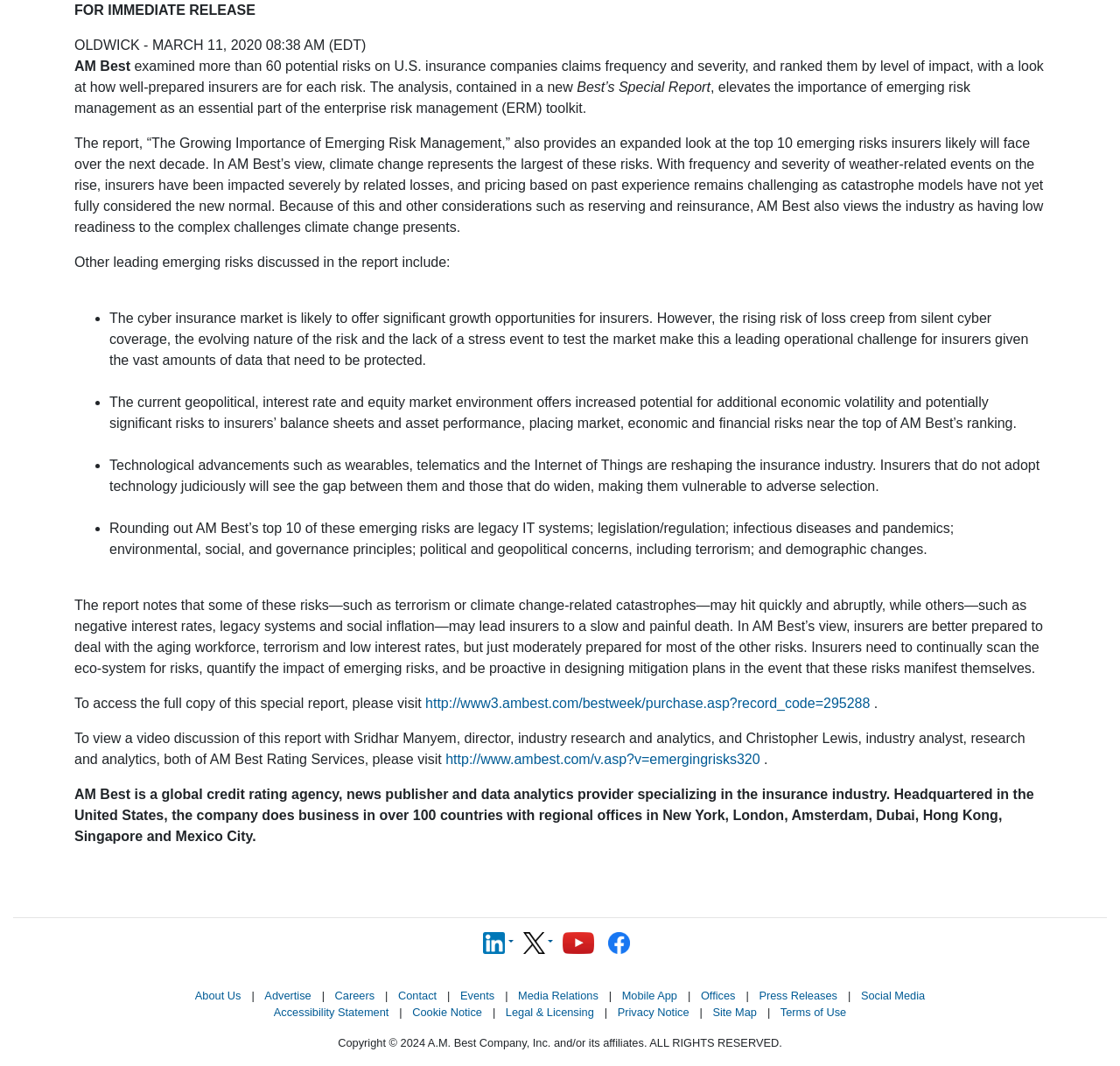From the given element description: "alt="Follow us on X"", find the bounding box for the UI element. Provide the coordinates as four float numbers between 0 and 1, in the order [left, top, right, bottom].

[0.467, 0.877, 0.5, 0.89]